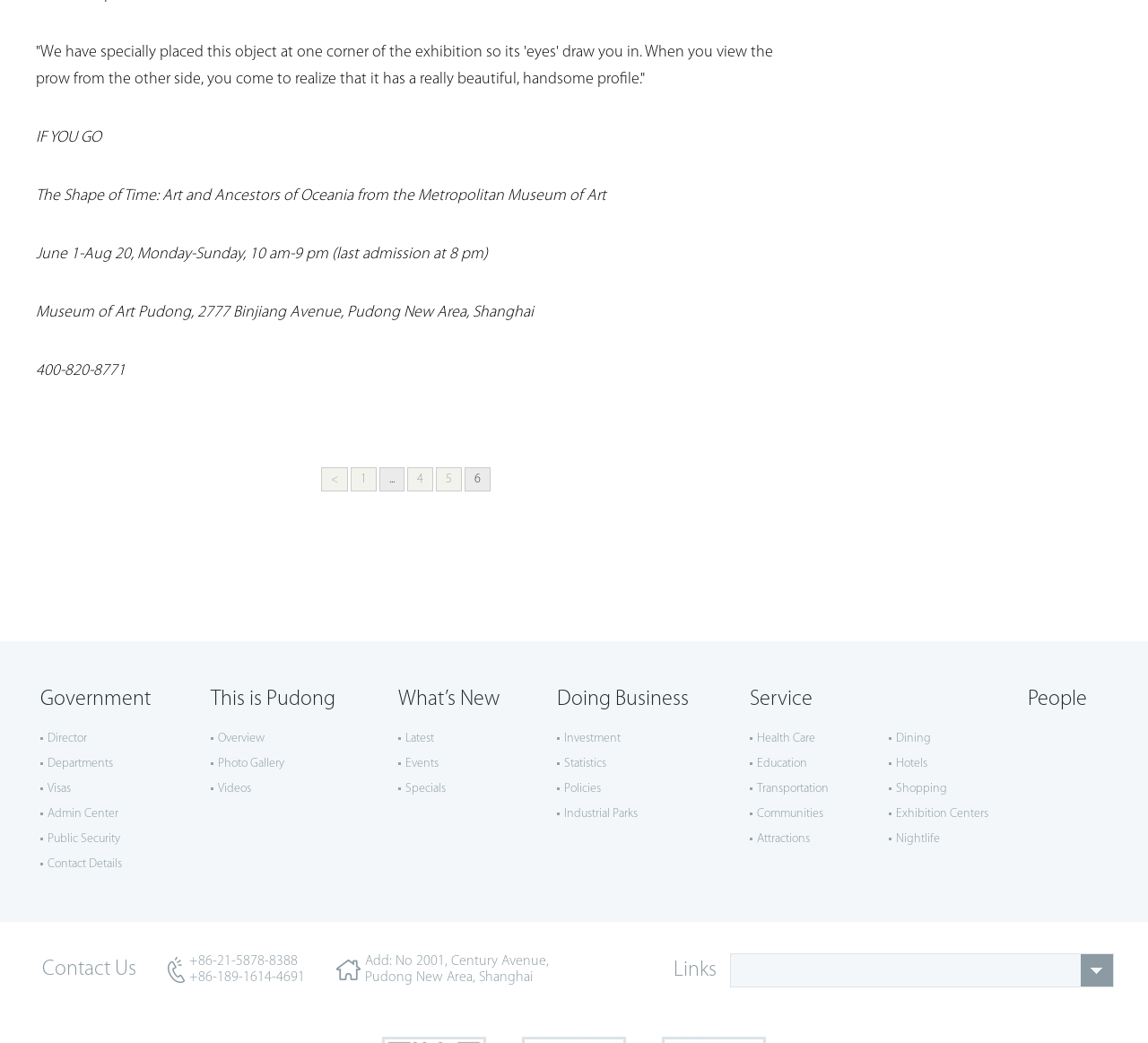Respond with a single word or phrase to the following question:
What is the duration of the exhibition?

June 1-Aug 20